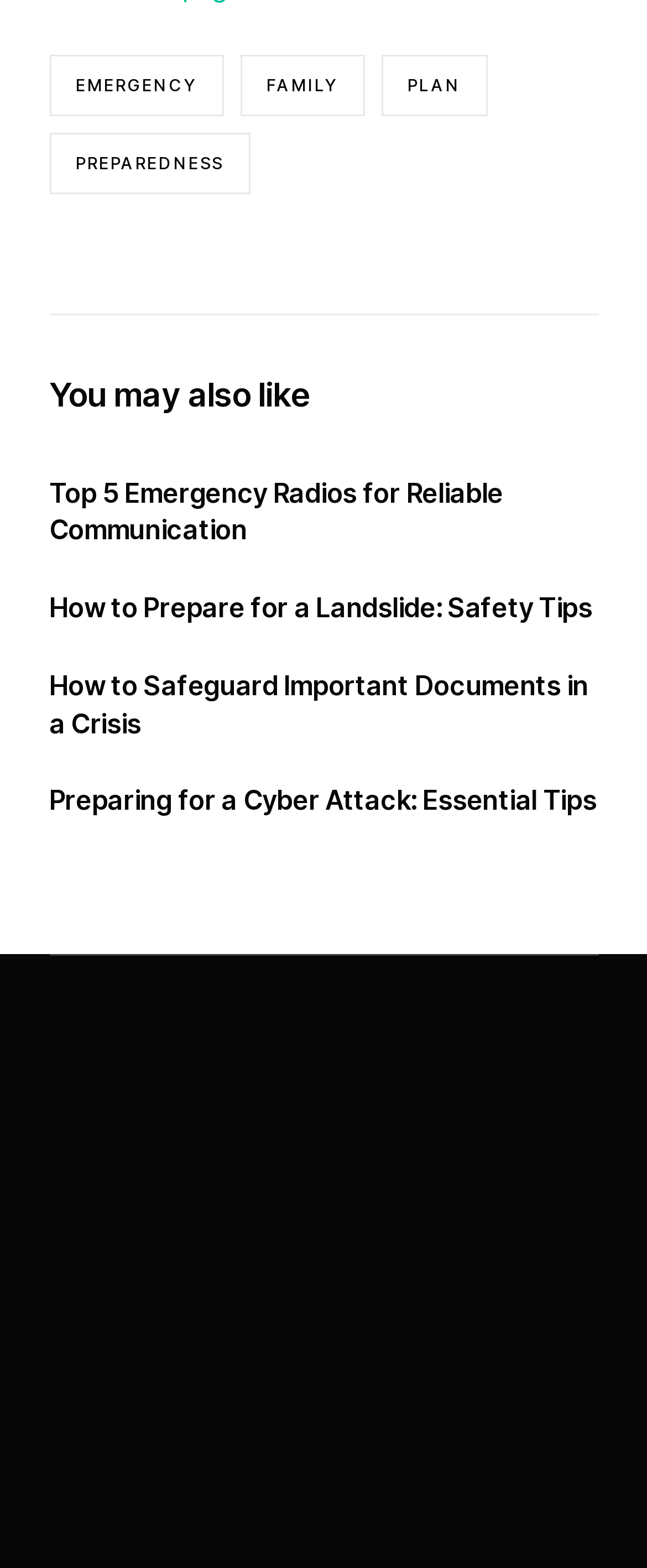Given the description "Privacy Policy", provide the bounding box coordinates of the corresponding UI element.

[0.278, 0.727, 0.545, 0.749]